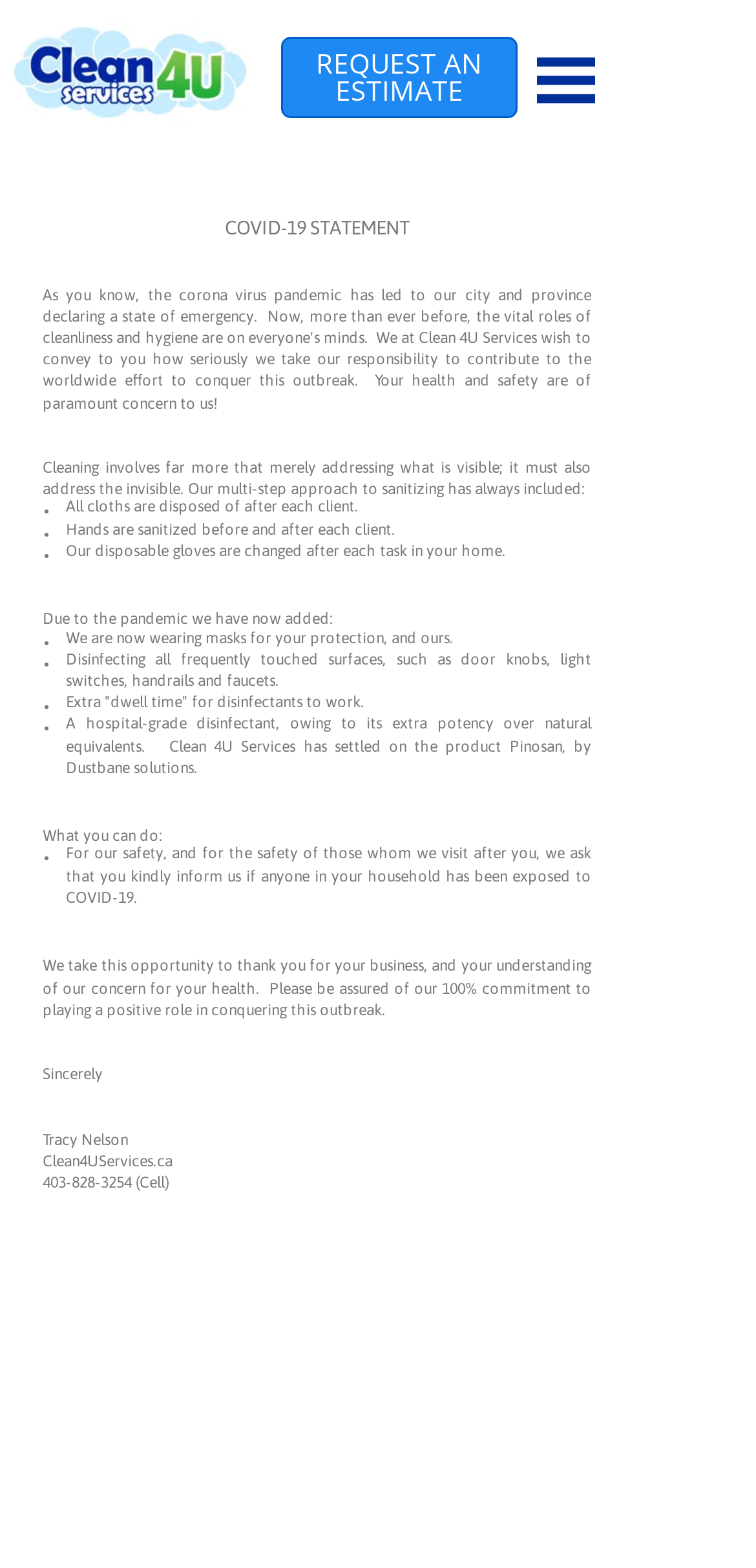Please study the image and answer the question comprehensively:
What is the name of the person who wrote the COVID-19 statement?

I found the name of the person who wrote the COVID-19 statement at the bottom of the webpage, below the company's name and website. It is listed as 'Tracy Nelson'.